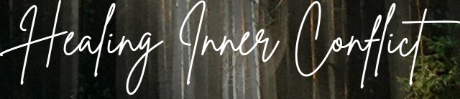Describe every aspect of the image in detail.

The image features the elegant text "Healing Inner Conflict," presented in a flowing, cursive style, set against a serene background of trees. This visual captures the essence of the principles discussed in the accompanying content, which emphasizes the importance of addressing and healing emotional struggles to foster better relationships. The calming natural setting evokes a sense of peace and reflection, aligning with the theme of personal growth and emotional wellness that the article conveys. This image serves as a poignant reminder of the journey towards resolving inner turmoil and enhancing intimacy in relationships.